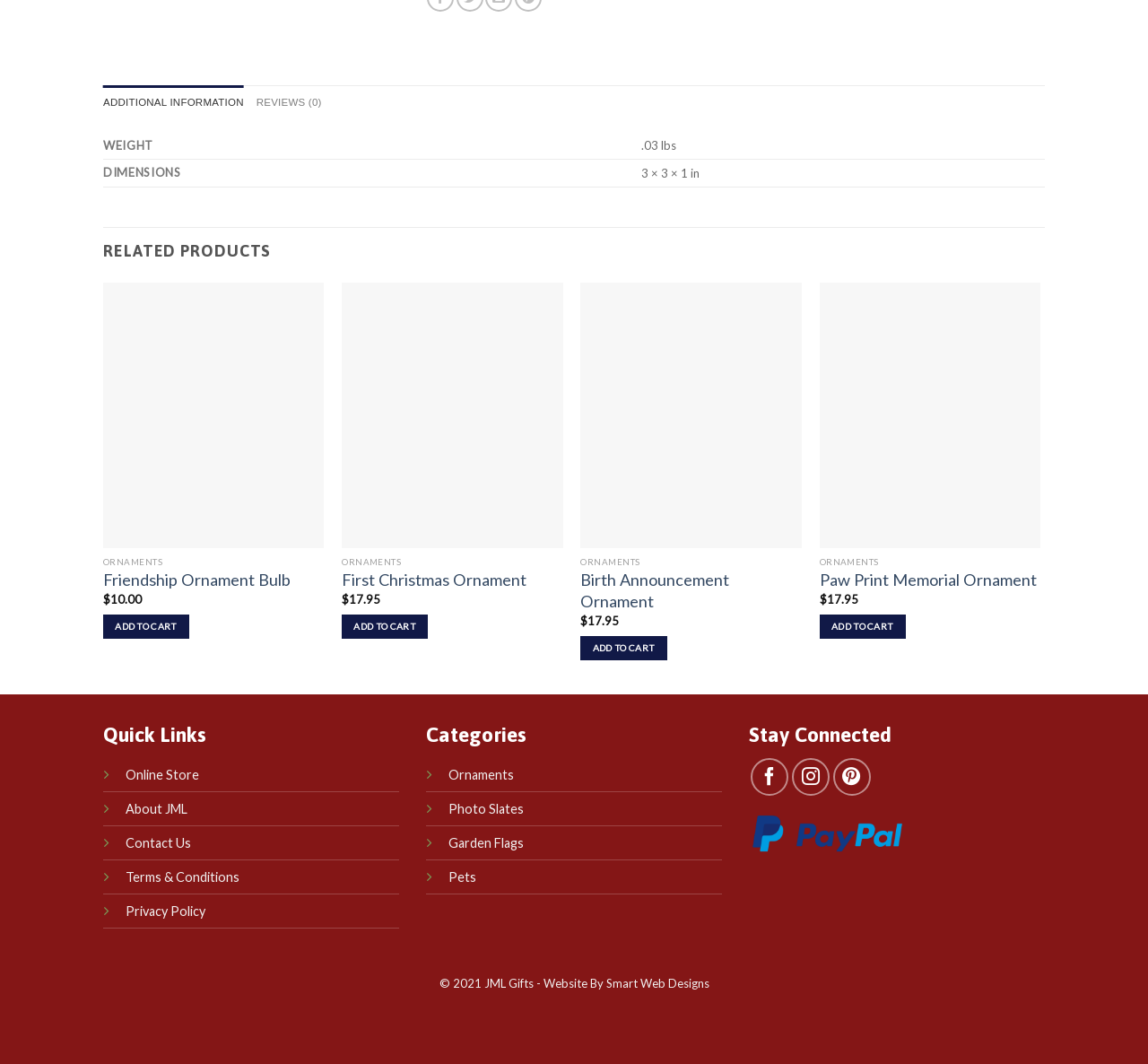What is the purpose of the 'Quick Links' section?
Identify the answer in the screenshot and reply with a single word or phrase.

Provides quick access to other pages